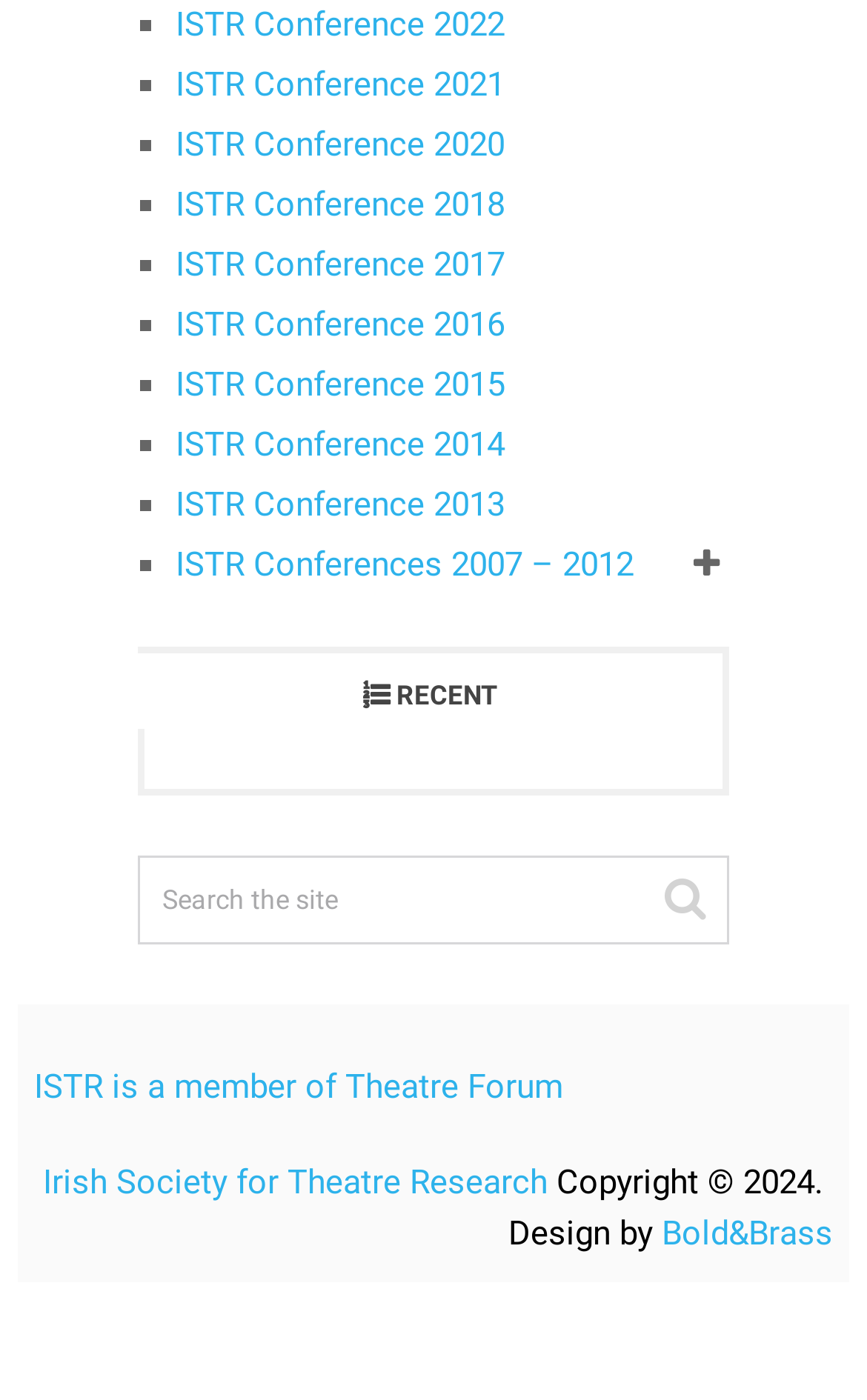What is the name of the organization?
From the image, respond using a single word or phrase.

Irish Society for Theatre Research